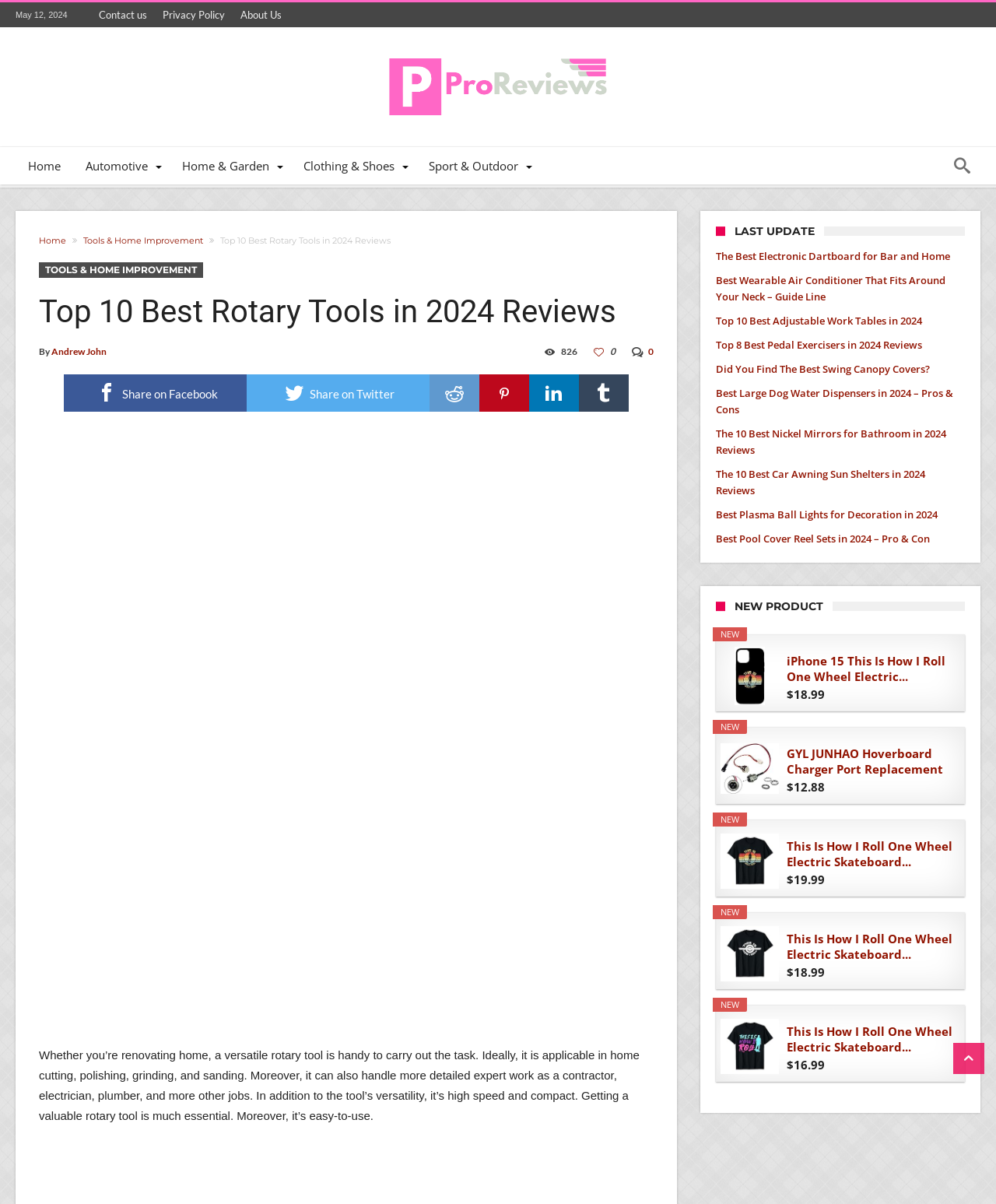Find the coordinates for the bounding box of the element with this description: "Tools & Home Improvement".

[0.084, 0.195, 0.204, 0.204]